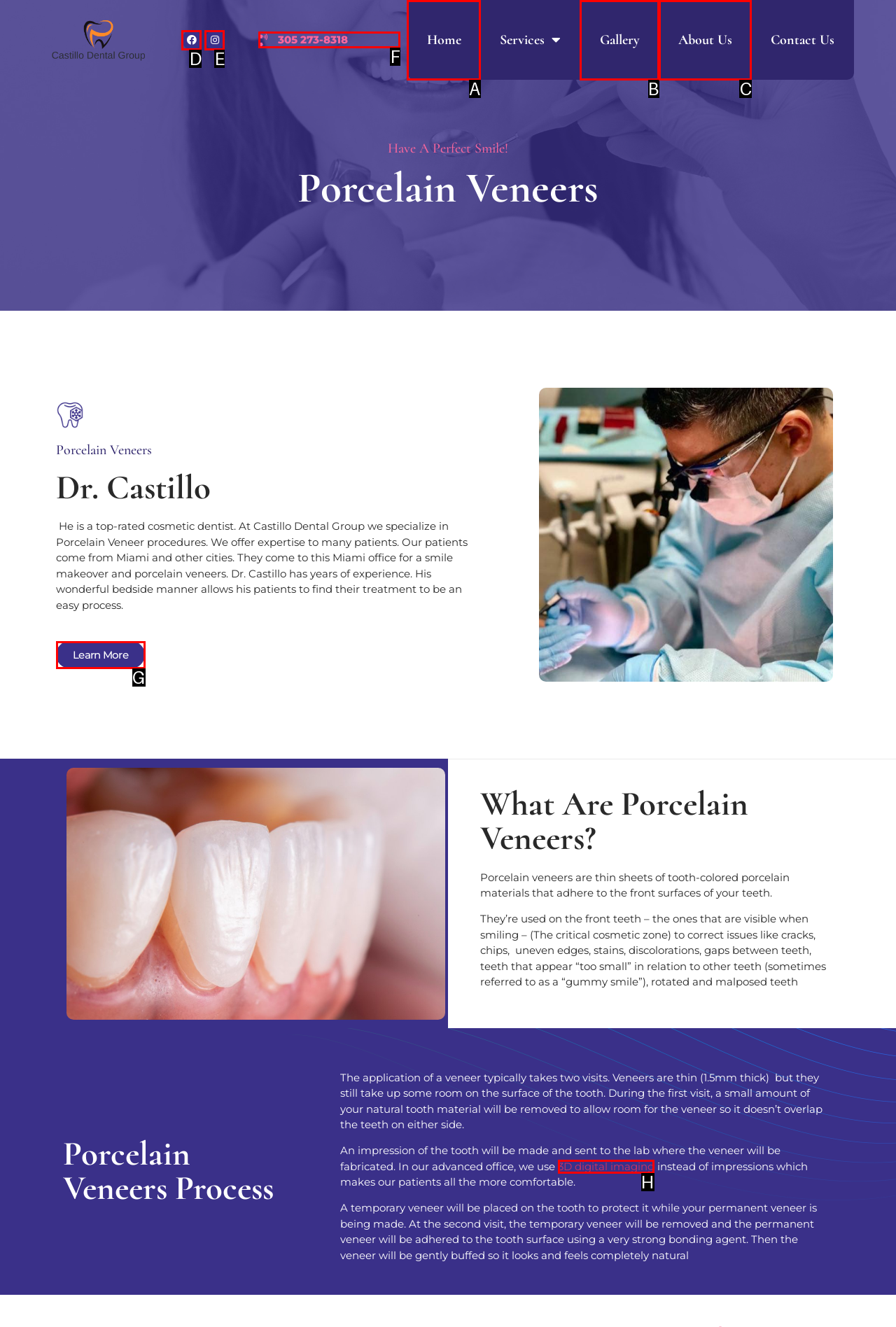Determine which letter corresponds to the UI element to click for this task: Click the 3D digital imaging link
Respond with the letter from the available options.

H